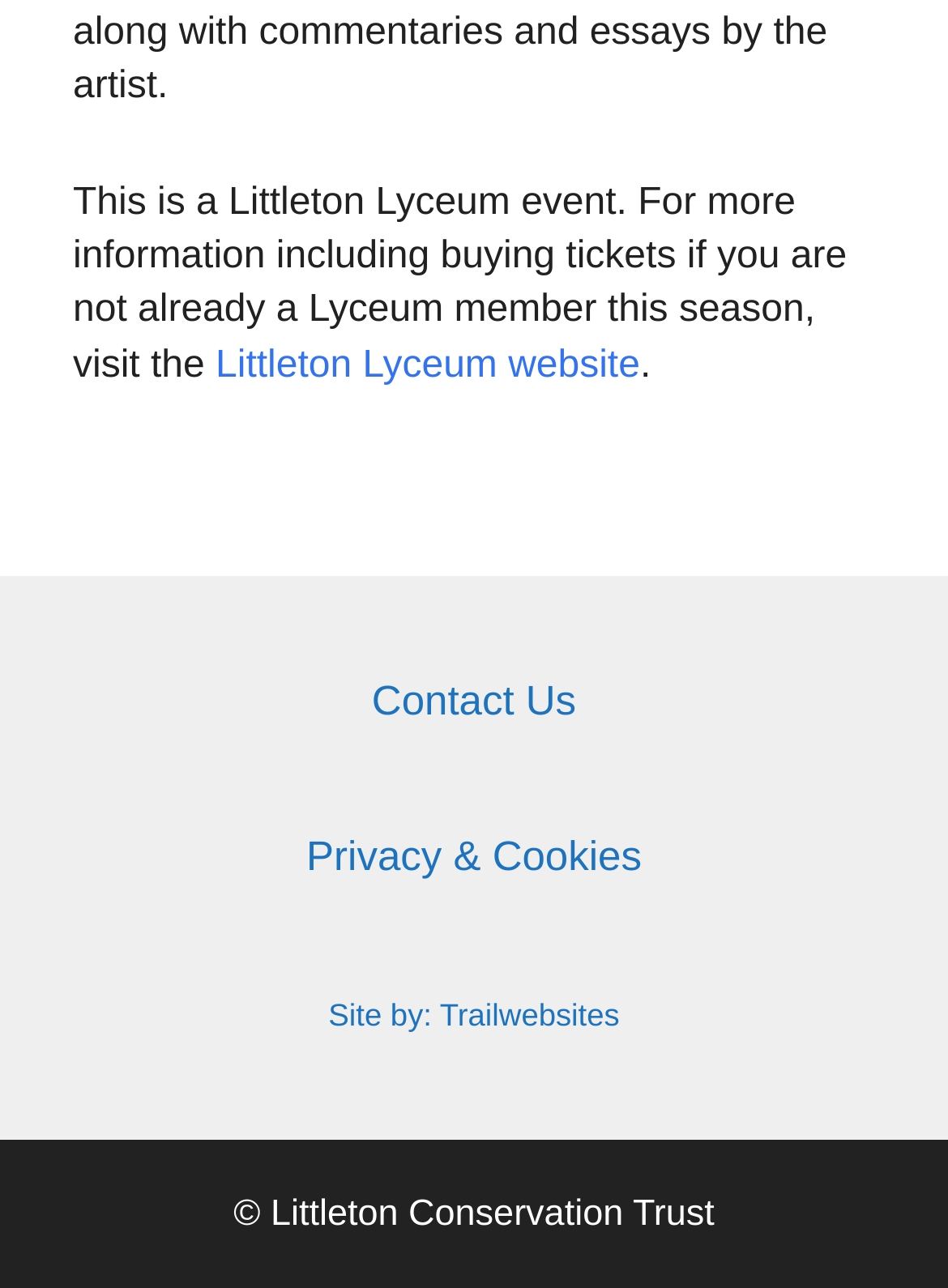What is the purpose of the 'Contact Us' link?
Look at the screenshot and respond with a single word or phrase.

To contact the website